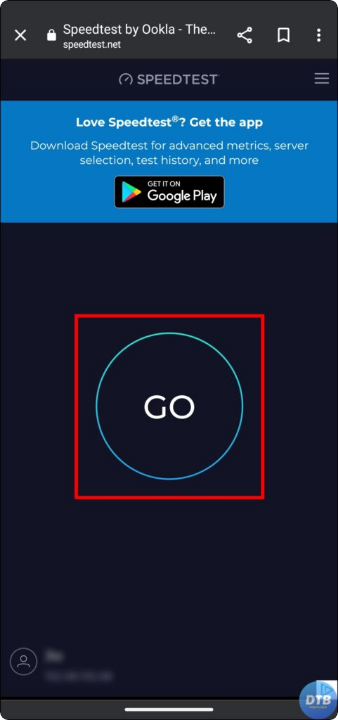What is the purpose of the image?
Answer the question with a thorough and detailed explanation.

The question seeks to understand the purpose of the image displaying the Speedtest application interface. The image serves as a practical guide for users seeking to assess their internet connection's performance, complementing the instructional content that discusses troubleshooting steps for unstable internet connectivity.